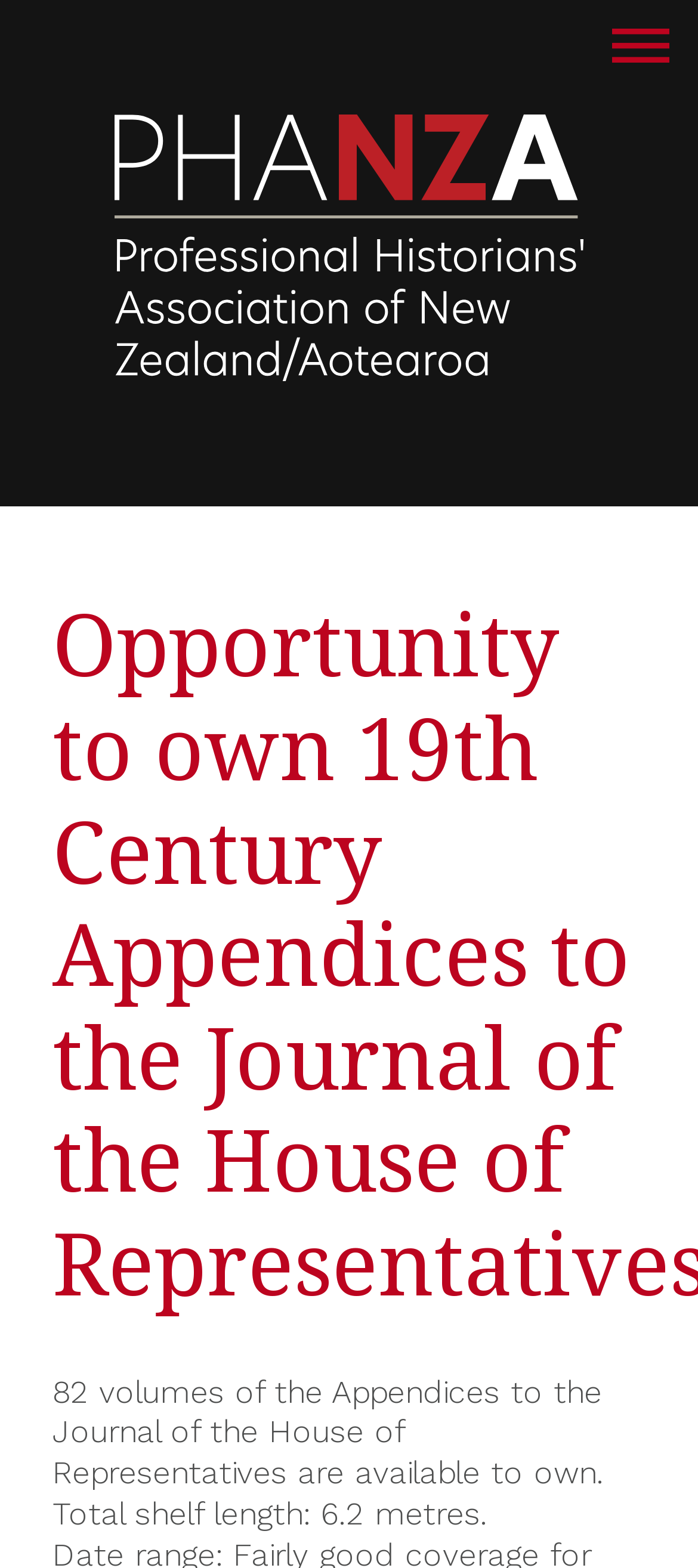What is the total shelf length required?
Answer the question in a detailed and comprehensive manner.

The answer can be found in the StaticText element which states 'Total shelf length: 6.2 metres.'